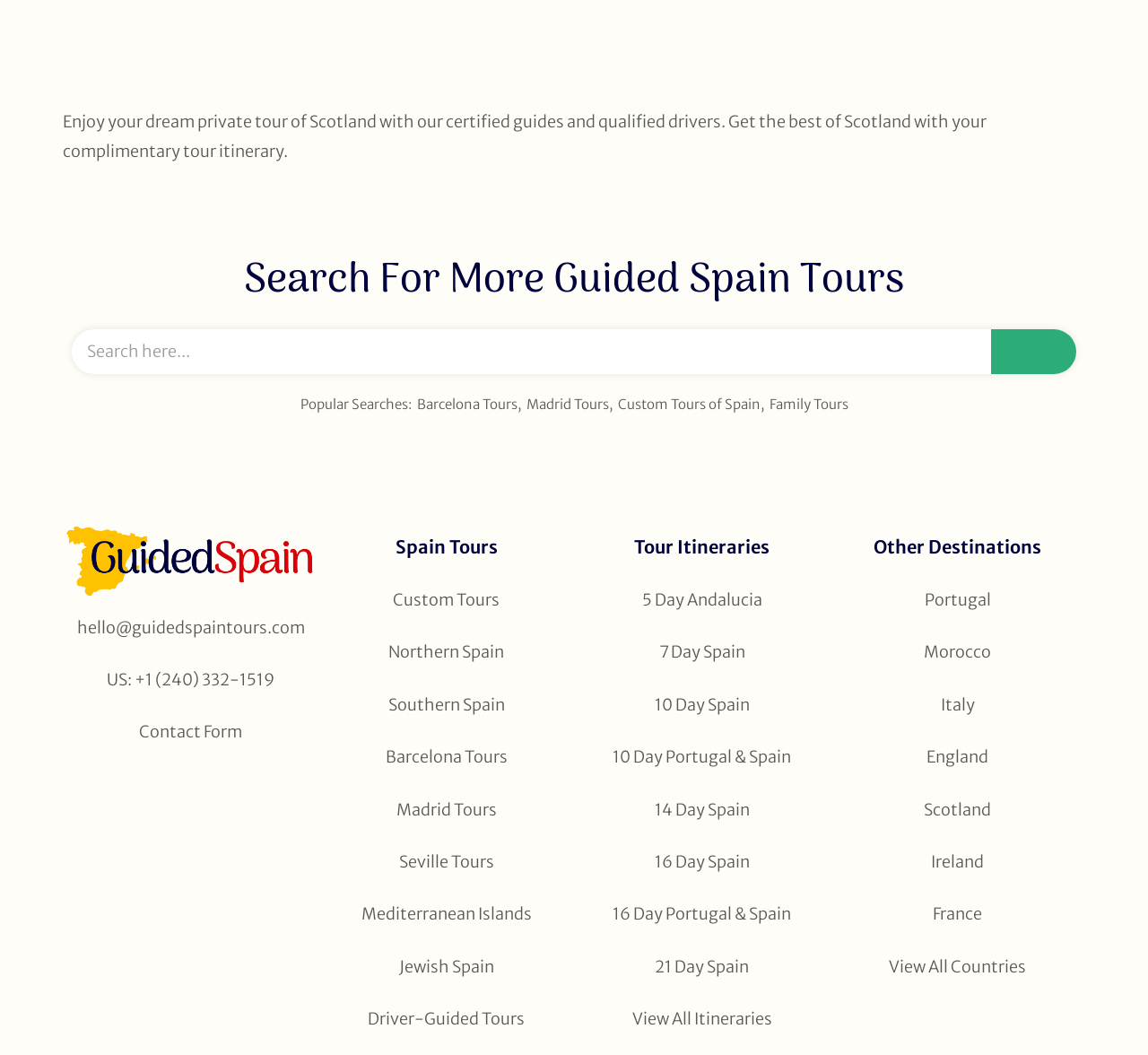Locate the bounding box coordinates of the region to be clicked to comply with the following instruction: "Explore Custom Tours". The coordinates must be four float numbers between 0 and 1, in the form [left, top, right, bottom].

[0.277, 0.544, 0.5, 0.594]